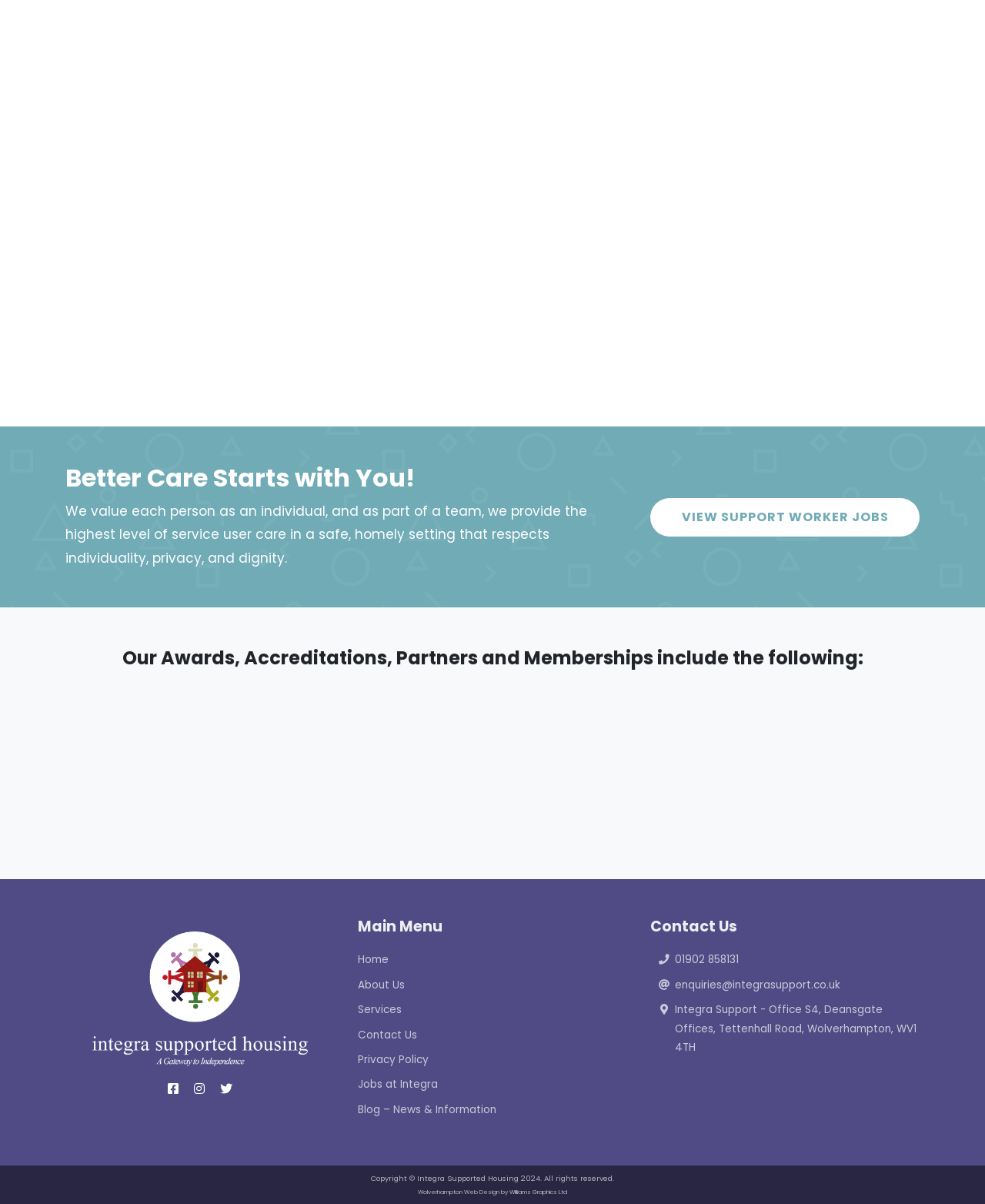Determine the bounding box coordinates for the element that should be clicked to follow this instruction: "Apply online". The coordinates should be given as four float numbers between 0 and 1, in the format [left, top, right, bottom].

[0.66, 0.308, 0.807, 0.339]